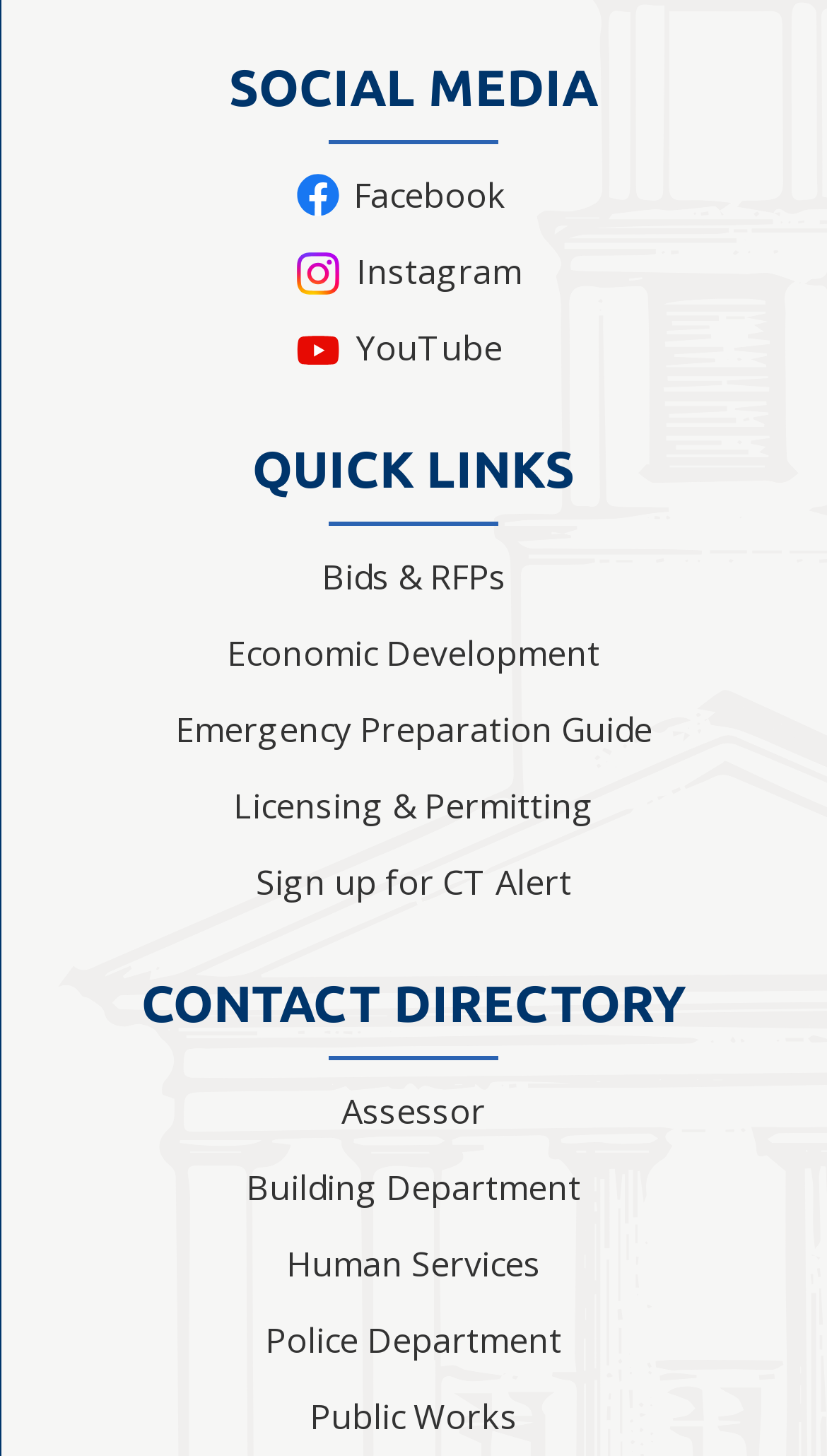Determine the bounding box for the HTML element described here: "Assessor". The coordinates should be given as [left, top, right, bottom] with each number being a float between 0 and 1.

[0.413, 0.748, 0.587, 0.78]